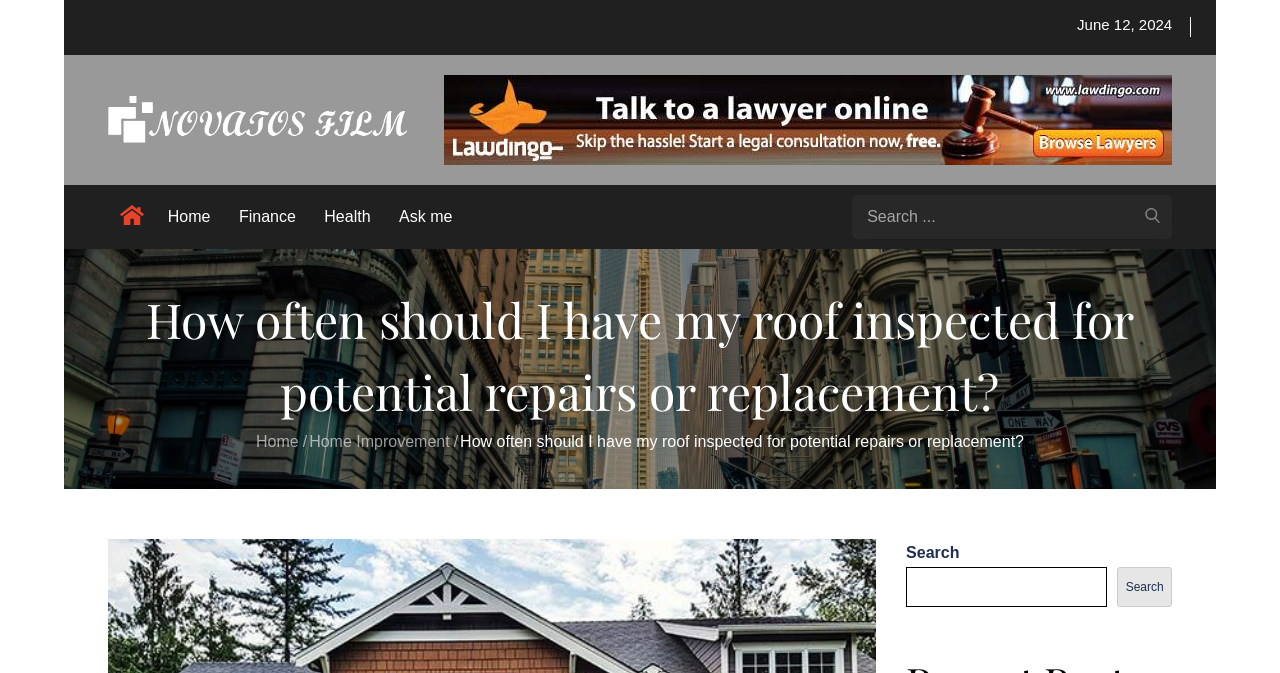What is the name of the website?
Kindly answer the question with as much detail as you can.

I found the name of the website by looking at the top navigation section, where I saw a link element with the text 'Novatos Film' and an accompanying image element with the same text.